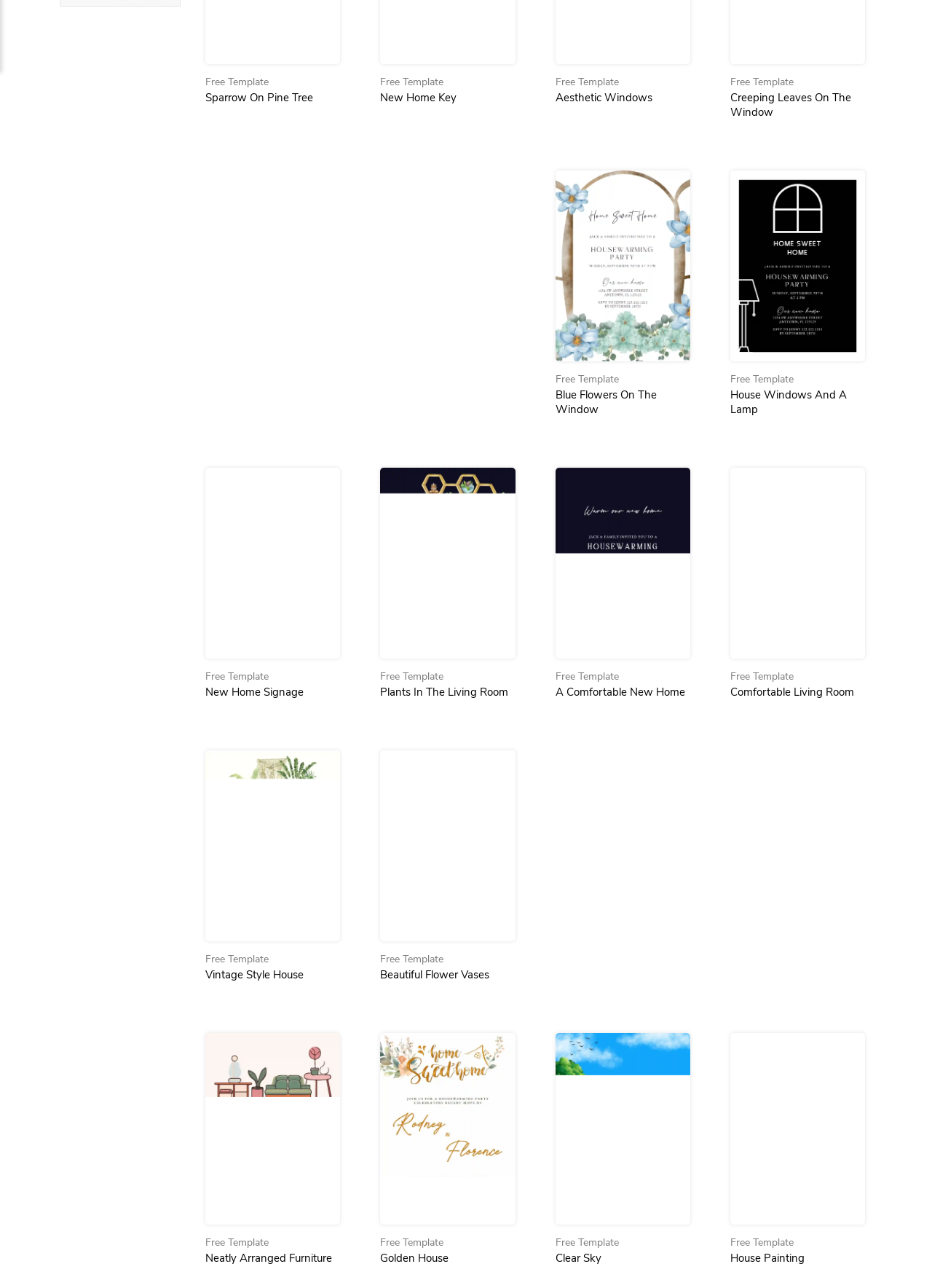Identify the bounding box coordinates for the element that needs to be clicked to fulfill this instruction: "Follow on Facebook". Provide the coordinates in the format of four float numbers between 0 and 1: [left, top, right, bottom].

None